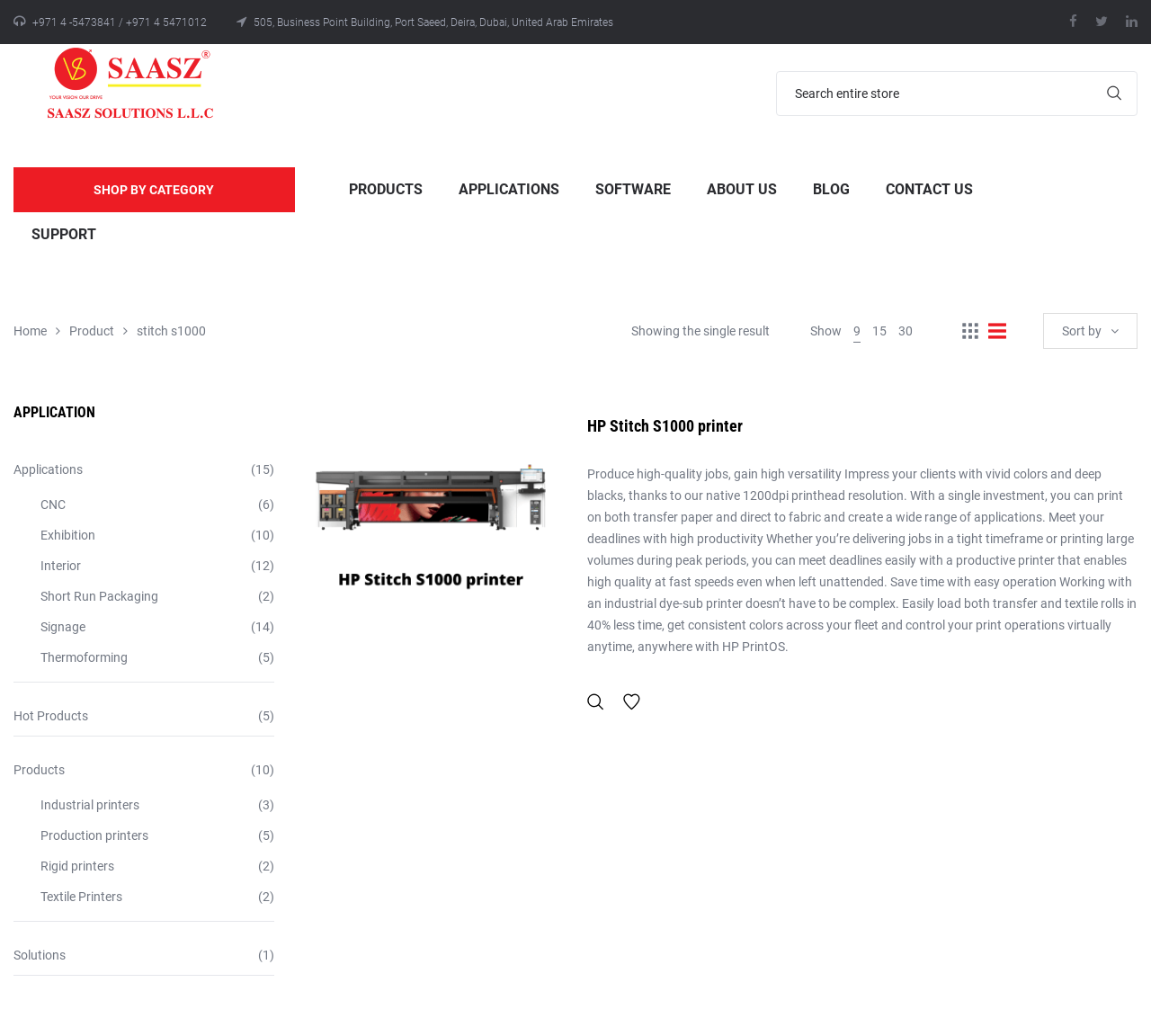Identify the bounding box coordinates for the UI element described by the following text: "HP Stitch S1000 printer". Provide the coordinates as four float numbers between 0 and 1, in the format [left, top, right, bottom].

[0.51, 0.402, 0.646, 0.42]